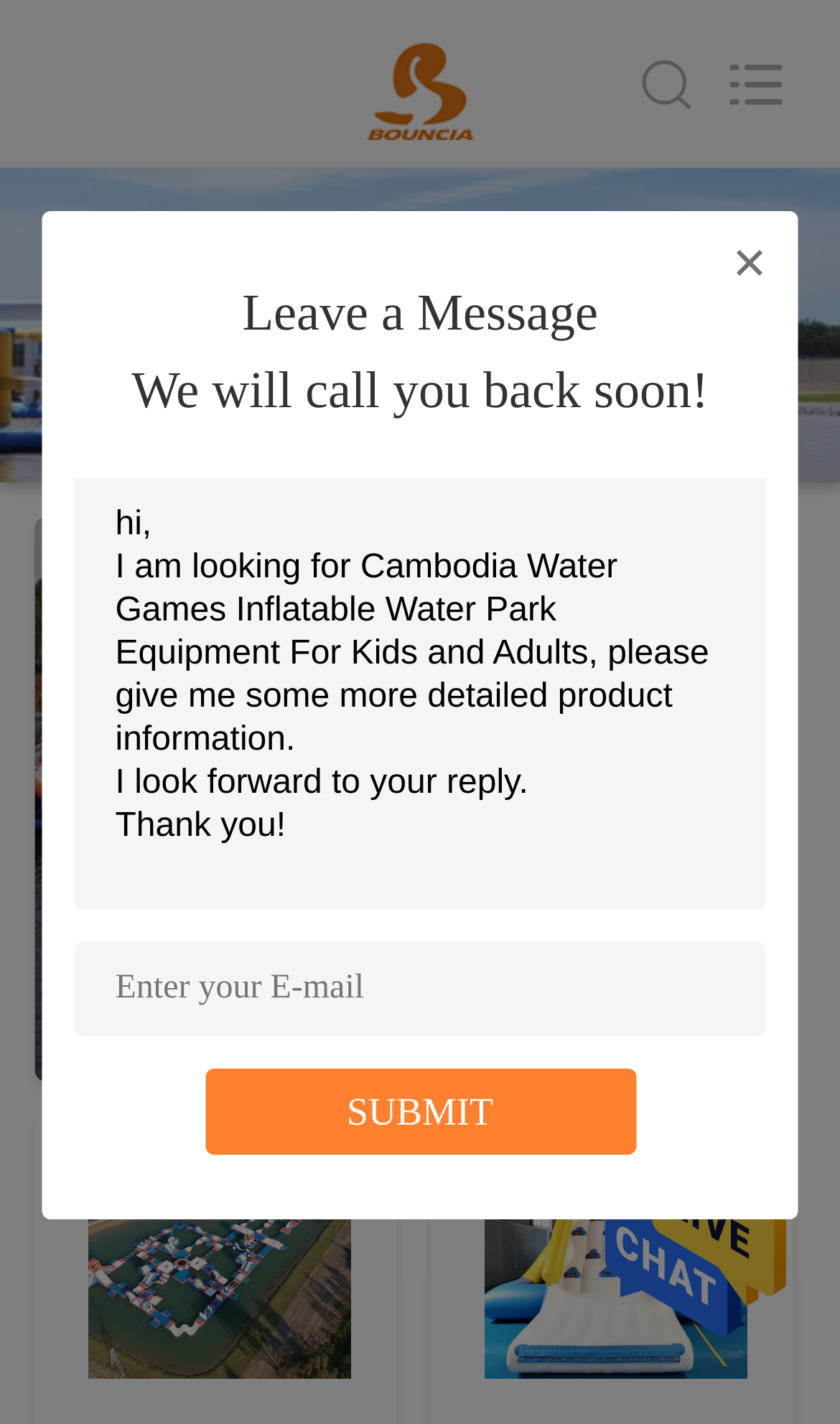Predict the bounding box coordinates of the area that should be clicked to accomplish the following instruction: "Submit the form". The bounding box coordinates should consist of four float numbers between 0 and 1, i.e., [left, top, right, bottom].

[0.413, 0.766, 0.587, 0.796]